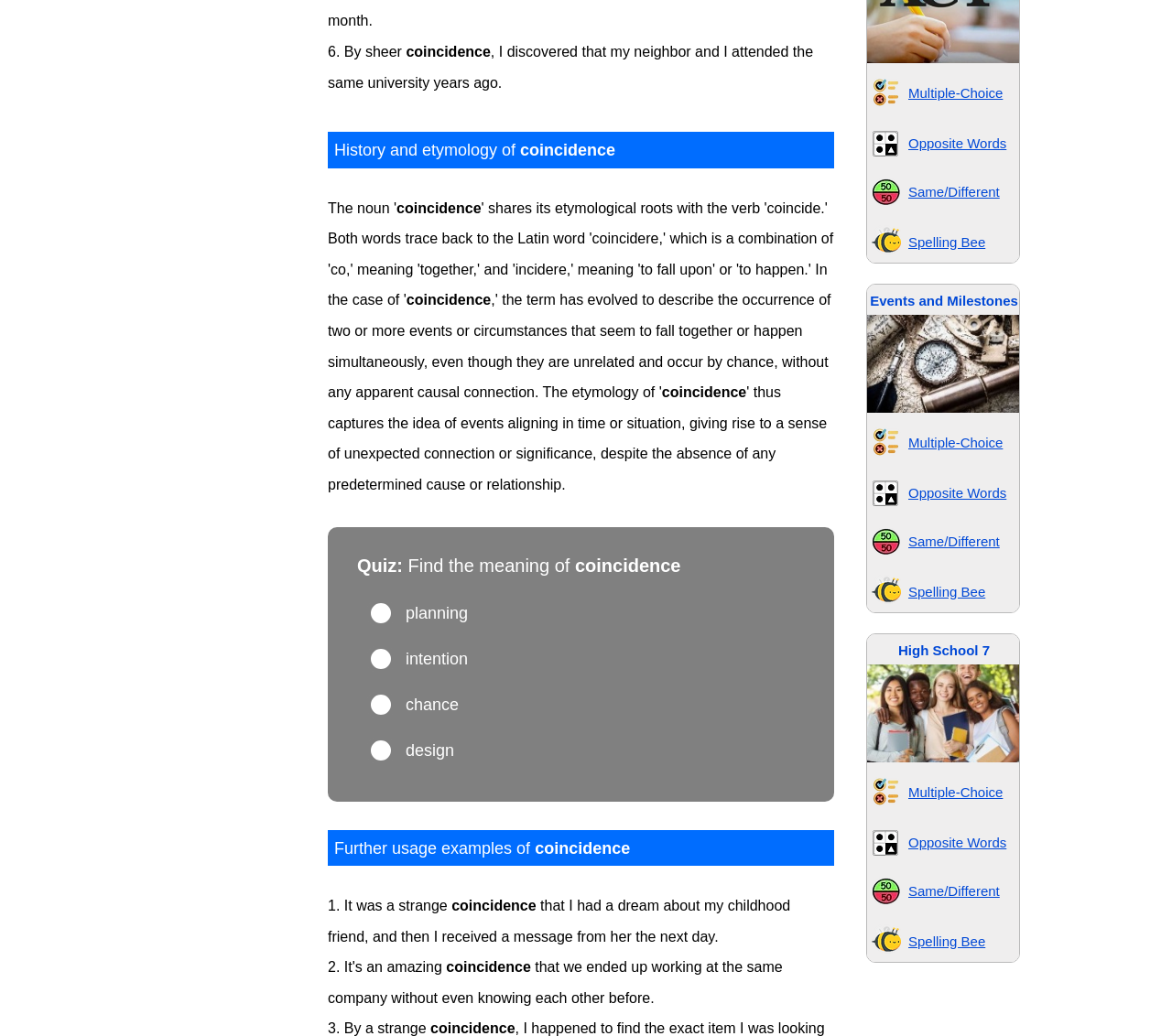Identify the bounding box coordinates for the region of the element that should be clicked to carry out the instruction: "Play the Spelling Bee game". The bounding box coordinates should be four float numbers between 0 and 1, i.e., [left, top, right, bottom].

[0.775, 0.226, 0.841, 0.241]